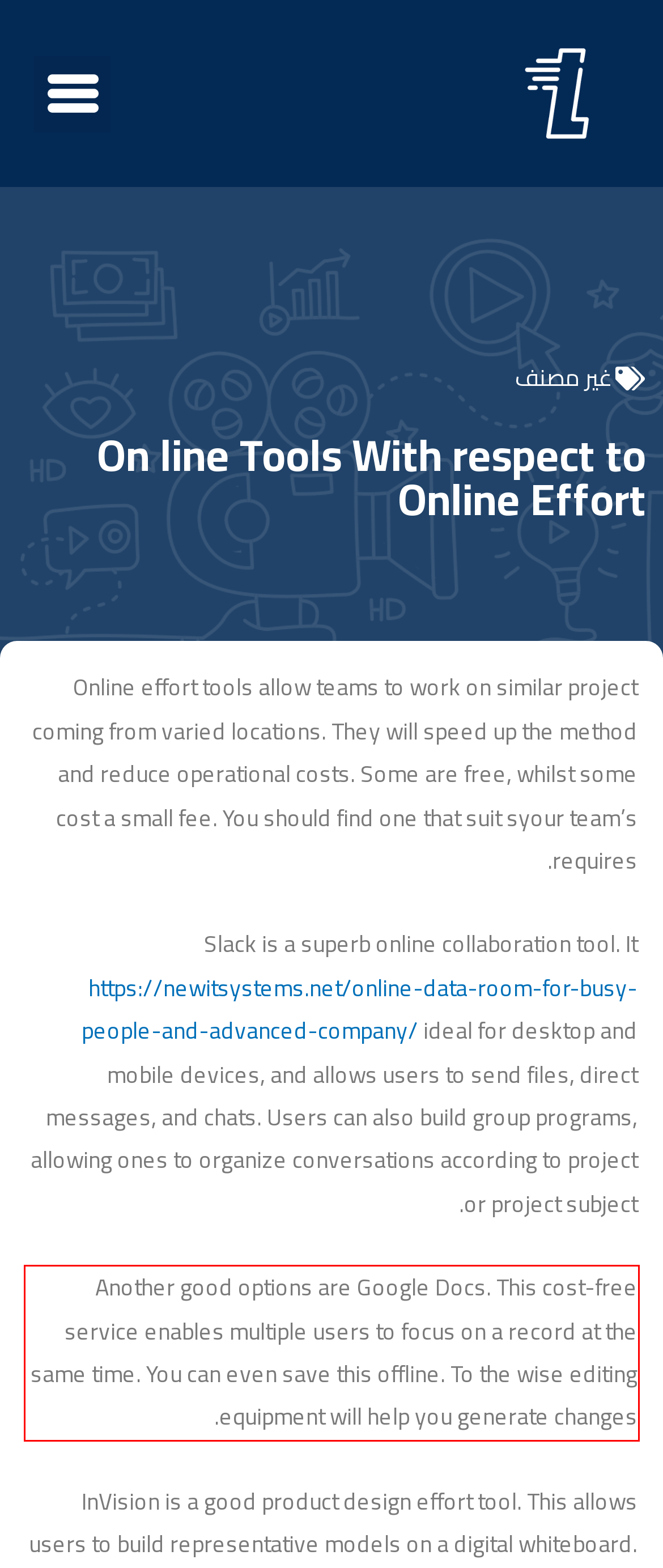Please perform OCR on the text content within the red bounding box that is highlighted in the provided webpage screenshot.

Another good options are Google Docs. This cost-free service enables multiple users to focus on a record at the same time. You can even save this offline. To the wise editing equipment will help you generate changes.